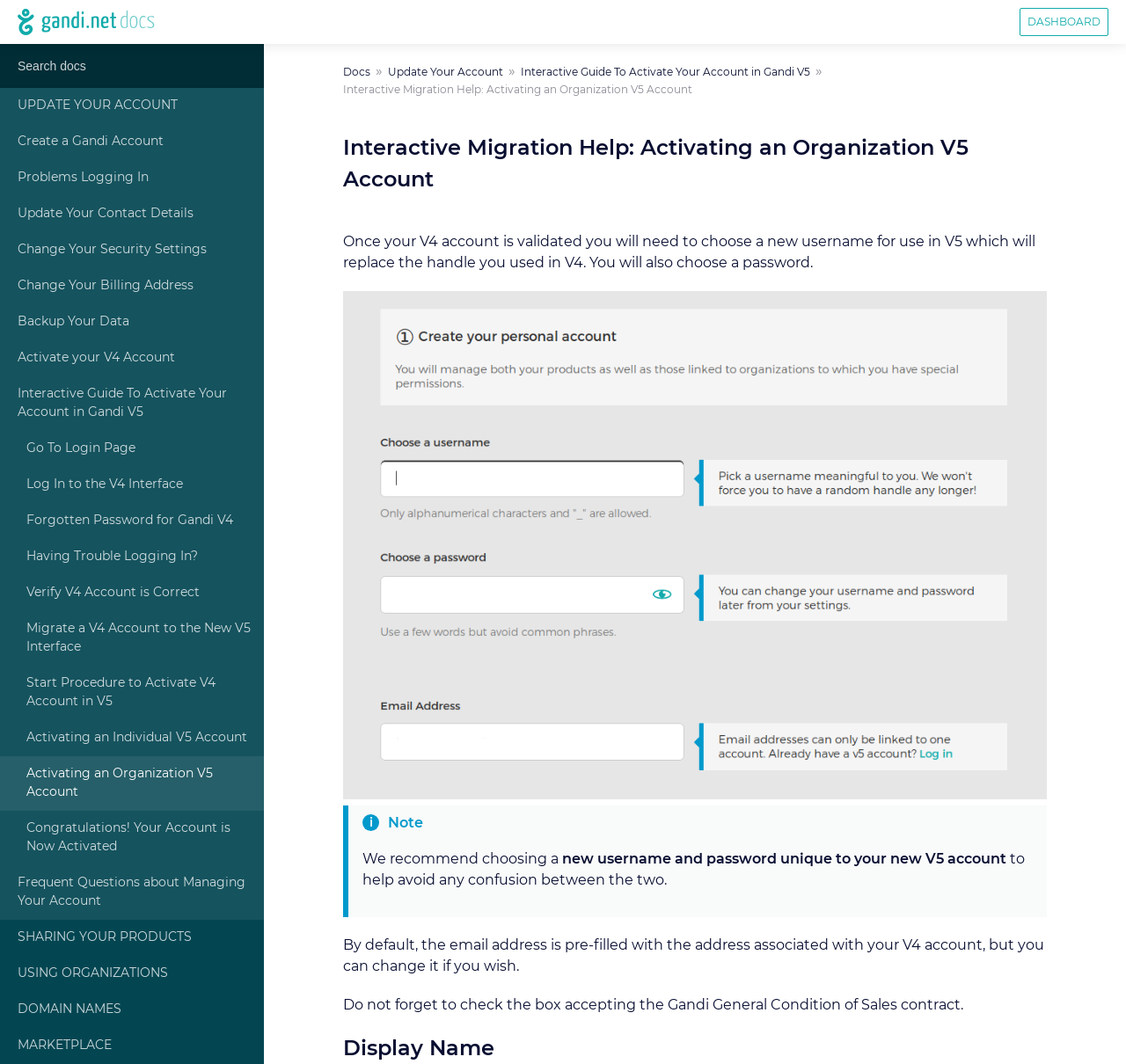What is the purpose of the search bar?
Based on the image, please offer an in-depth response to the question.

The search bar is located at the top of the webpage, and its purpose is to search for documentation on Gandi's products and services, as indicated by the placeholder text 'Search docs'.